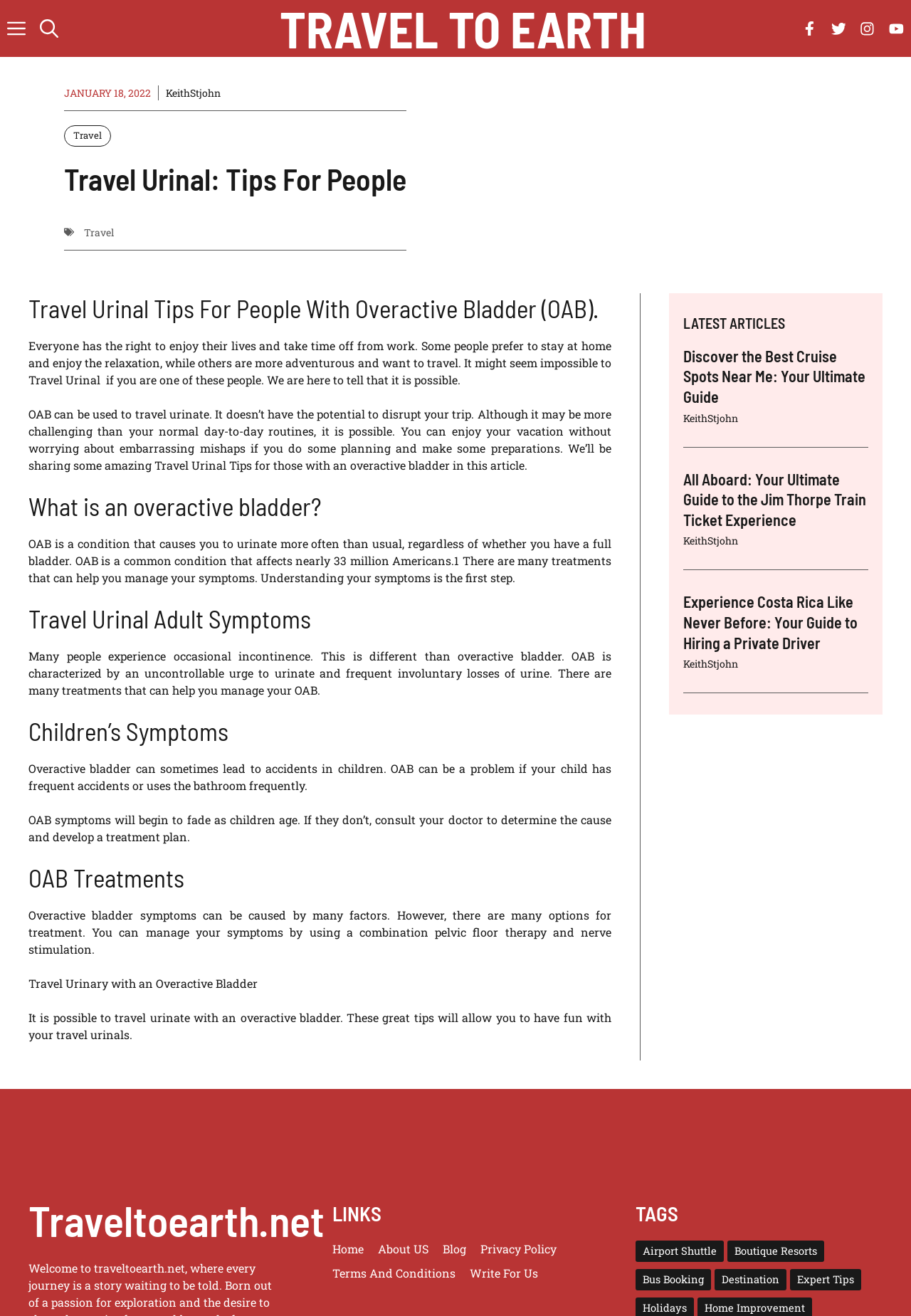Use the information in the screenshot to answer the question comprehensively: What is the purpose of the article?

I inferred the purpose of the article by reading the static text elements, specifically the one that says 'We’ll be sharing some amazing Travel Urinal Tips for those with an overactive bladder in this article.'.